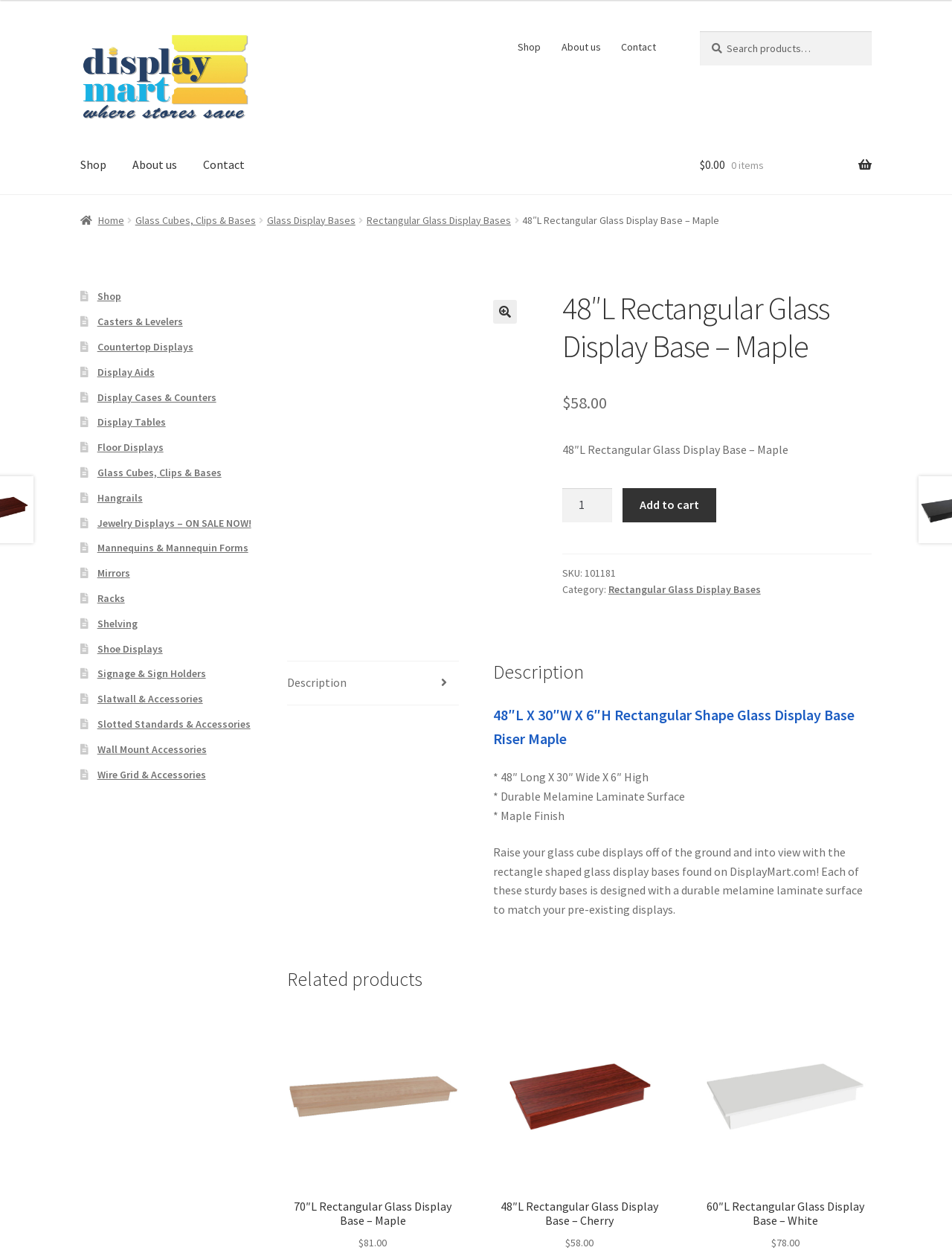Give a complete and precise description of the webpage's appearance.

This webpage is about a product, specifically a 48″L Rectangular Glass Display Base in Maple finish, sold by Display Mart. At the top of the page, there are several navigation links, including "Shop", "About us", and "Contact". Below these links, there is a search bar with a "Search" button. 

On the left side of the page, there is a primary navigation menu with links to various categories, such as "Home", "About us", "Blog", "Cart", "Checkout", and more. 

The main content of the page is dedicated to the product description. There is a large image of the product, followed by the product title, price ($58.00), and a brief description. Below this, there is a section to select the product quantity and an "Add to cart" button. 

The product details section includes the product's SKU, category, and a brief description. There is also a tab list with a single tab, "Description", which contains a detailed product description, including its dimensions, features, and usage.

Below the product description, there is a section titled "Related products" that lists three related products with their prices. 

On the right side of the page, there is a complementary section with links to various product categories, such as "Casters & Levelers", "Countertop Displays", and "Glass Cubes, Clips & Bases".